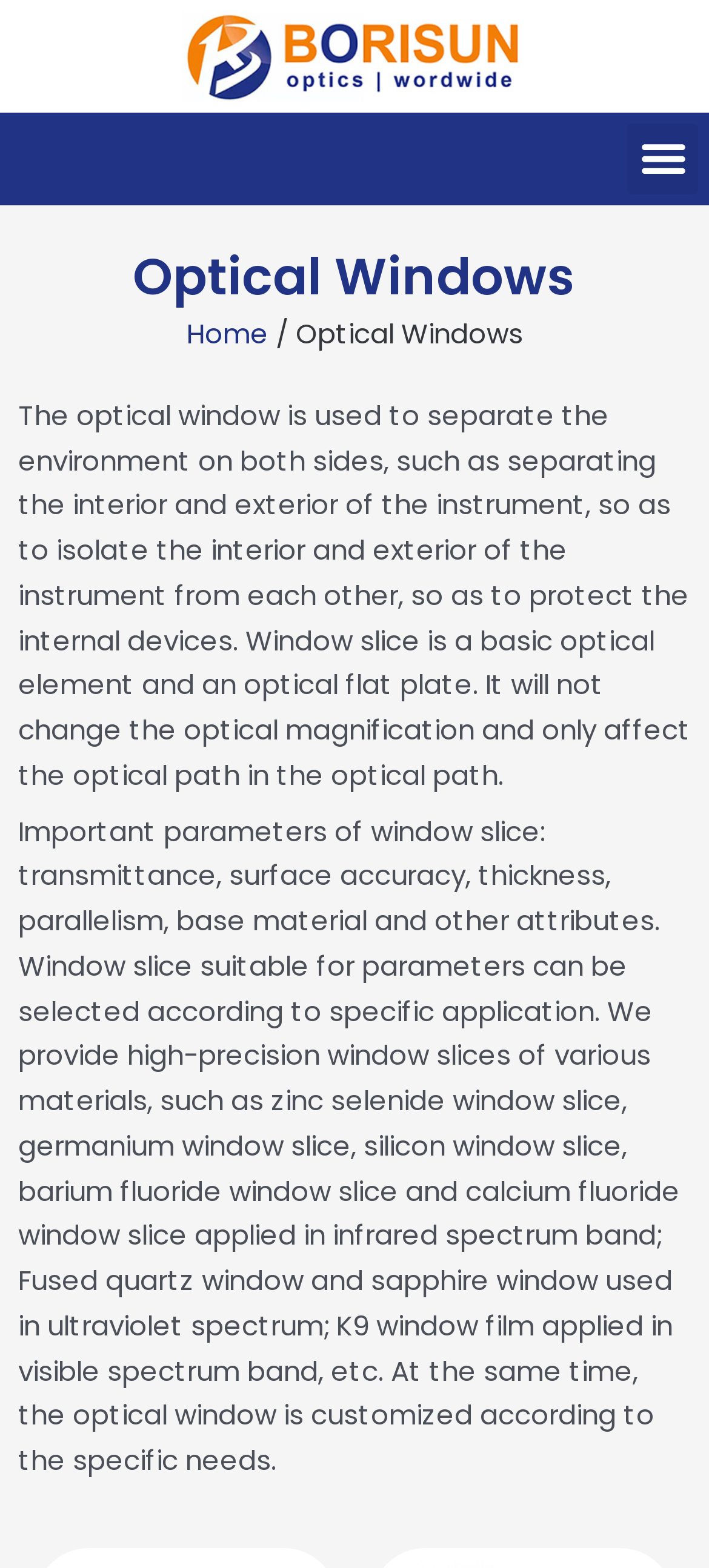What materials are used for window slices?
Can you offer a detailed and complete answer to this question?

The webpage mentions that window slices can be made of various materials, including zinc selenide, germanium, silicon, barium fluoride, calcium fluoride, fused quartz, sapphire, and K9.